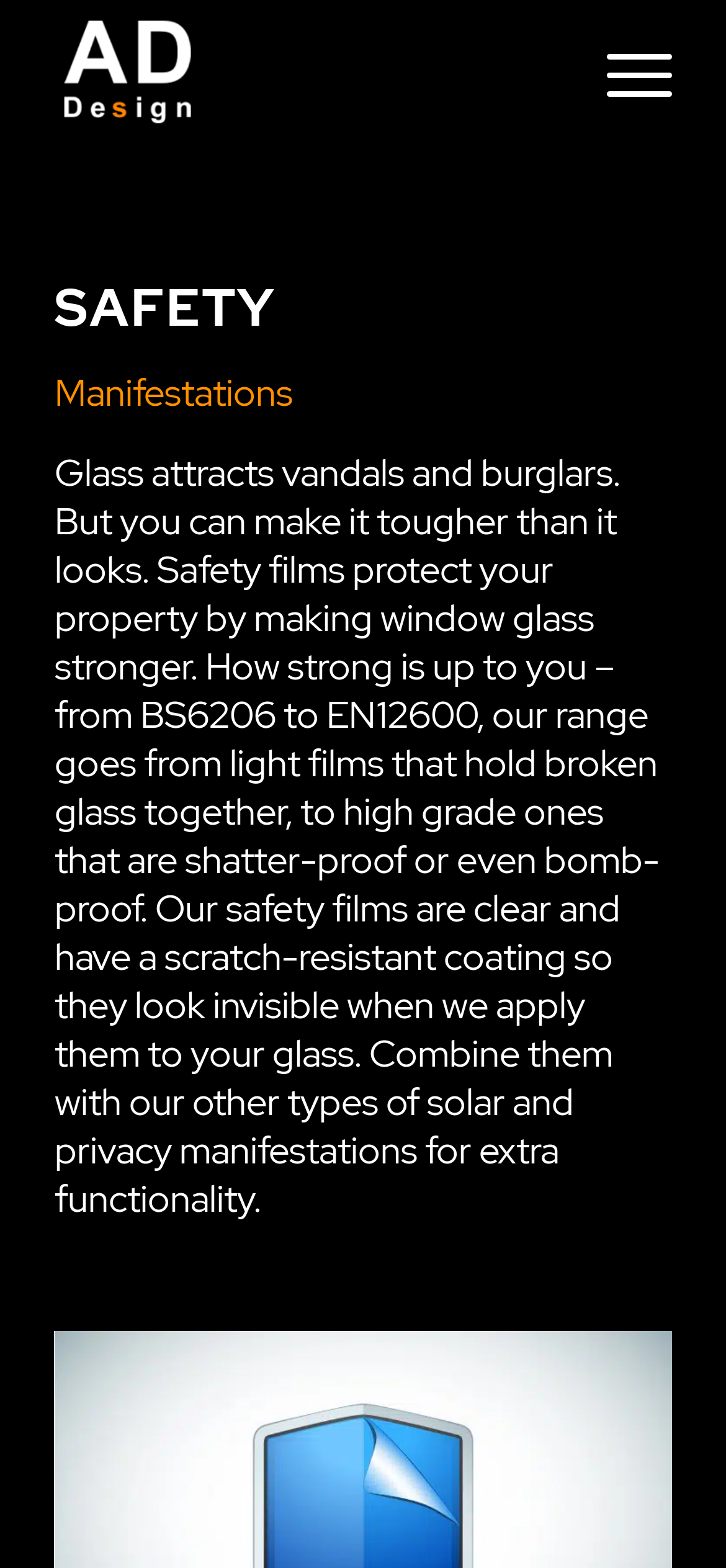Using the description: "Menu Menu", determine the UI element's bounding box coordinates. Ensure the coordinates are in the format of four float numbers between 0 and 1, i.e., [left, top, right, bottom].

[0.784, 0.0, 0.925, 0.095]